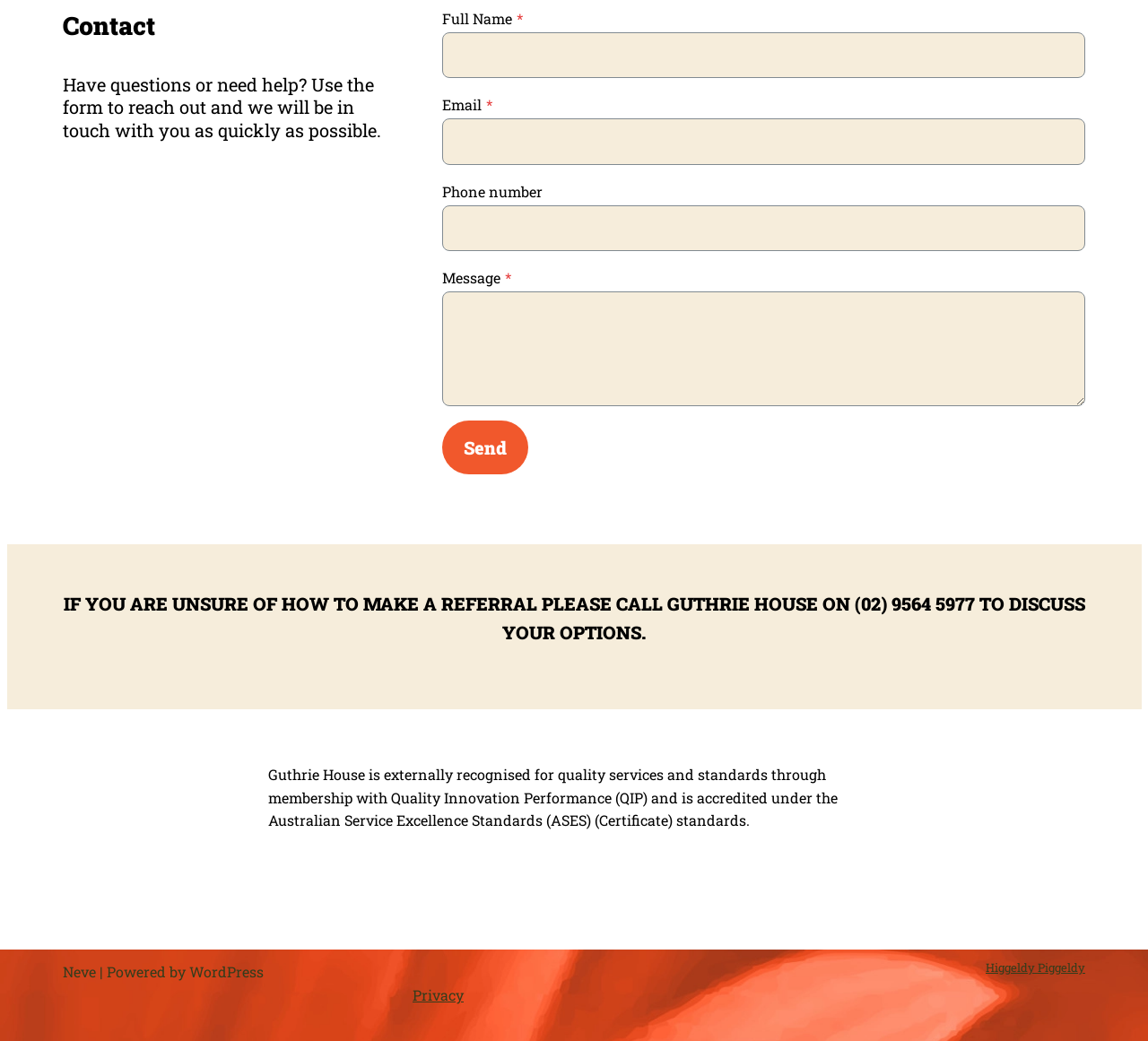What is Guthrie House recognized for?
Kindly offer a detailed explanation using the data available in the image.

Guthrie House is externally recognized for quality services and standards through membership with Quality Innovation Performance (QIP) and is accredited under the Australian Service Excellence Standards (ASES) (Certificate) standards, as indicated by the static text and link on the webpage.